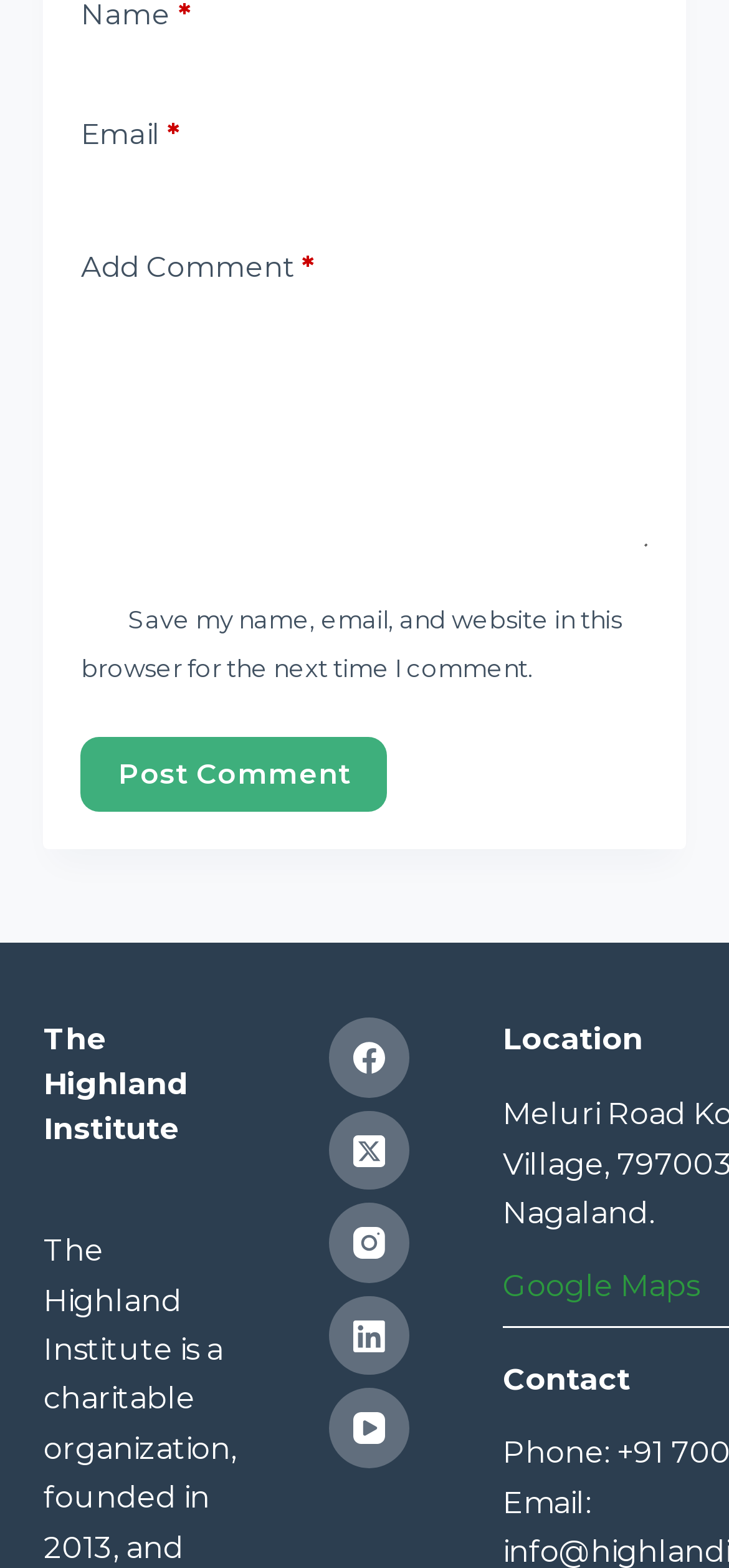Predict the bounding box for the UI component with the following description: "parent_node: Email name="email"".

[0.111, 0.071, 0.889, 0.119]